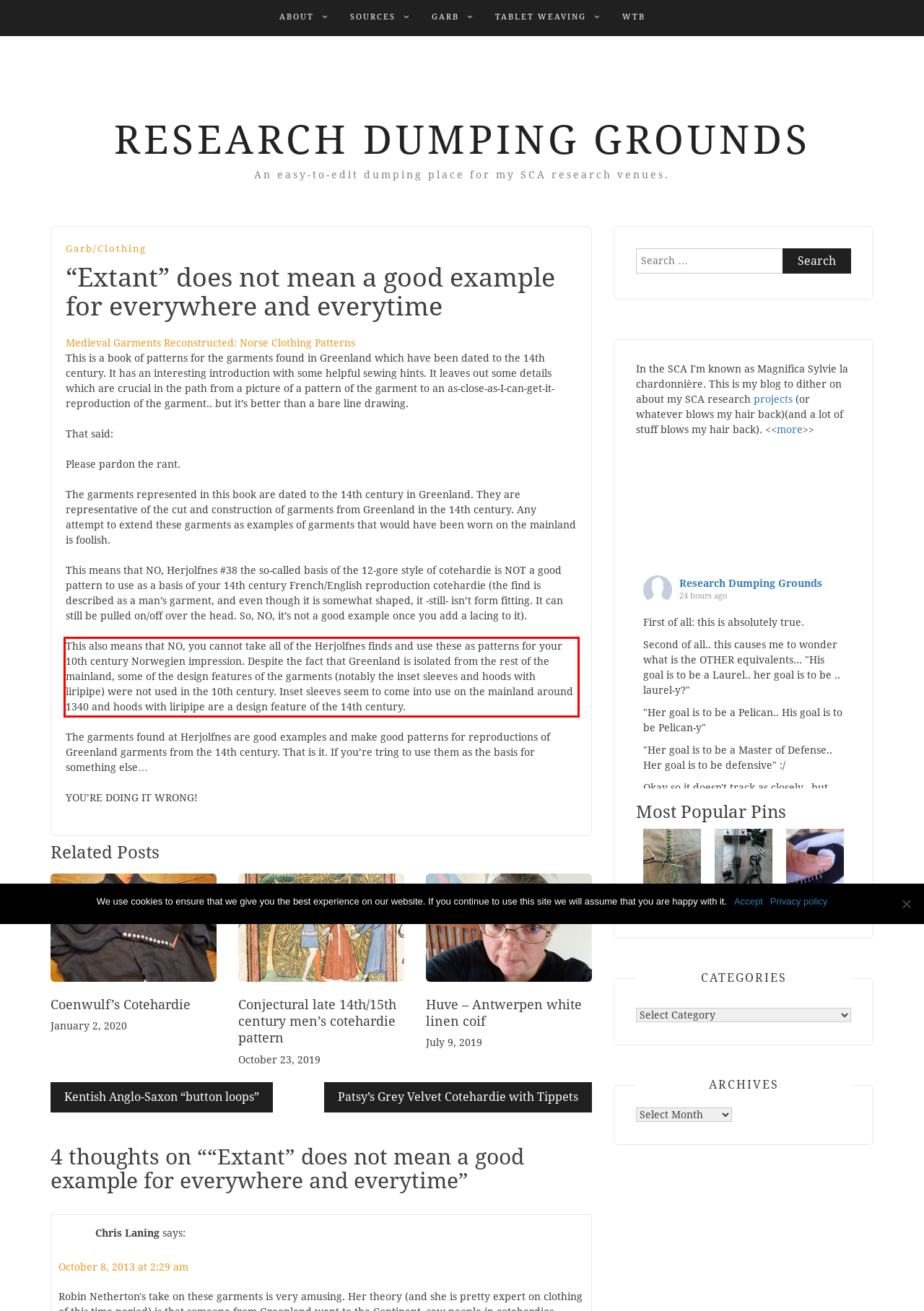Given the screenshot of a webpage, identify the red rectangle bounding box and recognize the text content inside it, generating the extracted text.

This also means that NO, you cannot take all of the Herjolfnes finds and use these as patterns for your 10th century Norwegien impression. Despite the fact that Greenland is isolated from the rest of the mainland, some of the design features of the garments (notably the inset sleeves and hoods with liripipe) were not used in the 10th century. Inset sleeves seem to come into use on the mainland around 1340 and hoods with liripipe are a design feature of the 14th century.